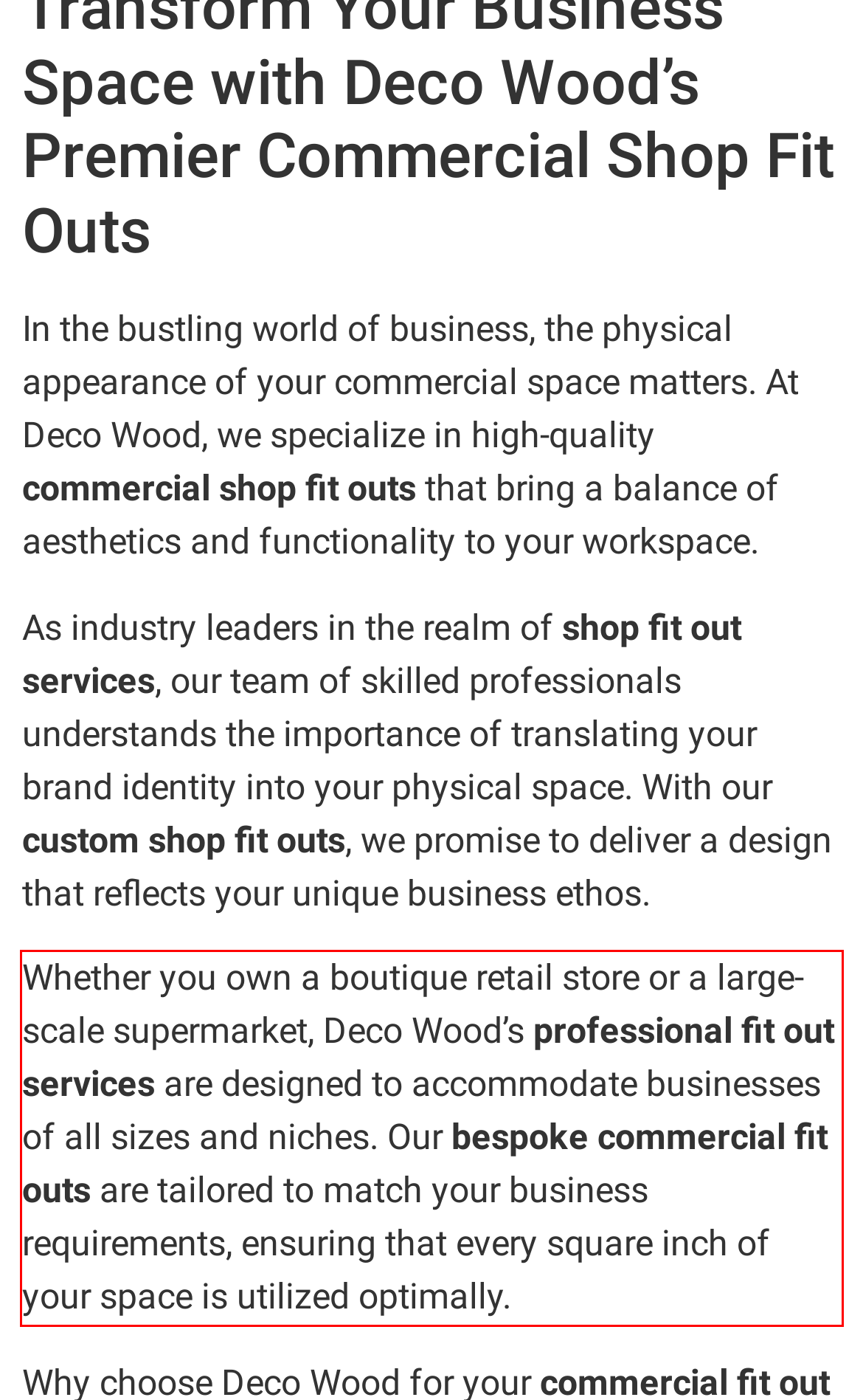Examine the screenshot of the webpage, locate the red bounding box, and perform OCR to extract the text contained within it.

Whether you own a boutique retail store or a large-scale supermarket, Deco Wood’s professional fit out services are designed to accommodate businesses of all sizes and niches. Our bespoke commercial fit outs are tailored to match your business requirements, ensuring that every square inch of your space is utilized optimally.